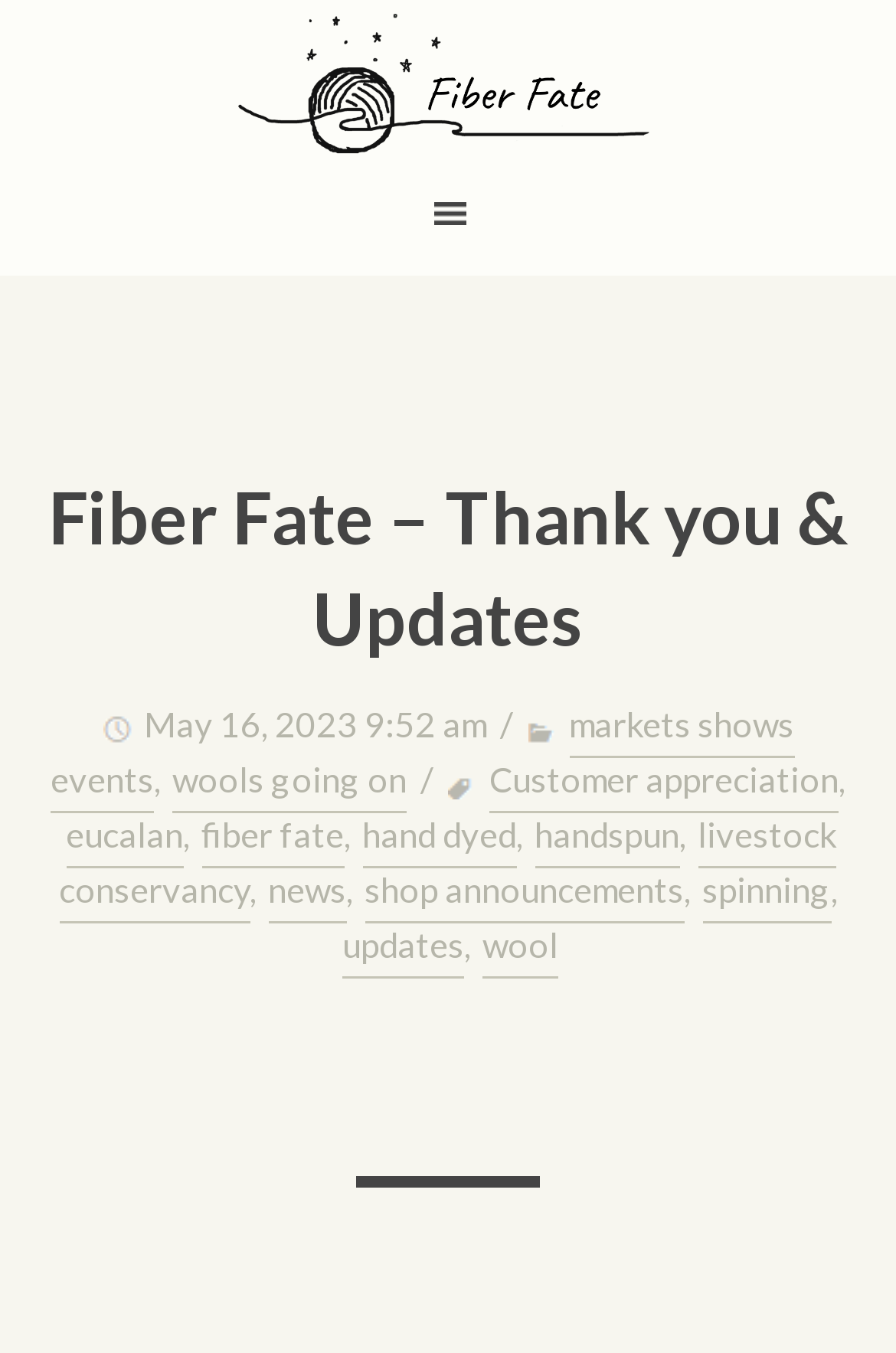Generate a thorough caption detailing the webpage content.

The webpage is about Fiber Fate, a brand related to wool and fiber products. At the top, there is a logo, which is an image linked to the website, taking up about half of the screen width. Below the logo, there is a heading that reads "Fiber Fate – Thank you & Updates". 

Under the heading, there is a date and time stamp, "May 16, 2023 9:52 am", followed by three links: "markets shows events", "wools going on", and "Customer appreciation". These links are aligned horizontally and take up about half of the screen width.

Below these links, there are several more links, including "eucalan", "fiber fate", "hand dyed", "handspun", "livestock conservancy", "news", "shop announcements", "spinning", "updates", and "wool". These links are arranged in two rows, with the first row containing six links and the second row containing five links. Each link is separated by a comma, and they take up about three-quarters of the screen width.

Overall, the webpage appears to be a hub for Fiber Fate's online presence, providing links to various aspects of the brand, including products, news, and updates.